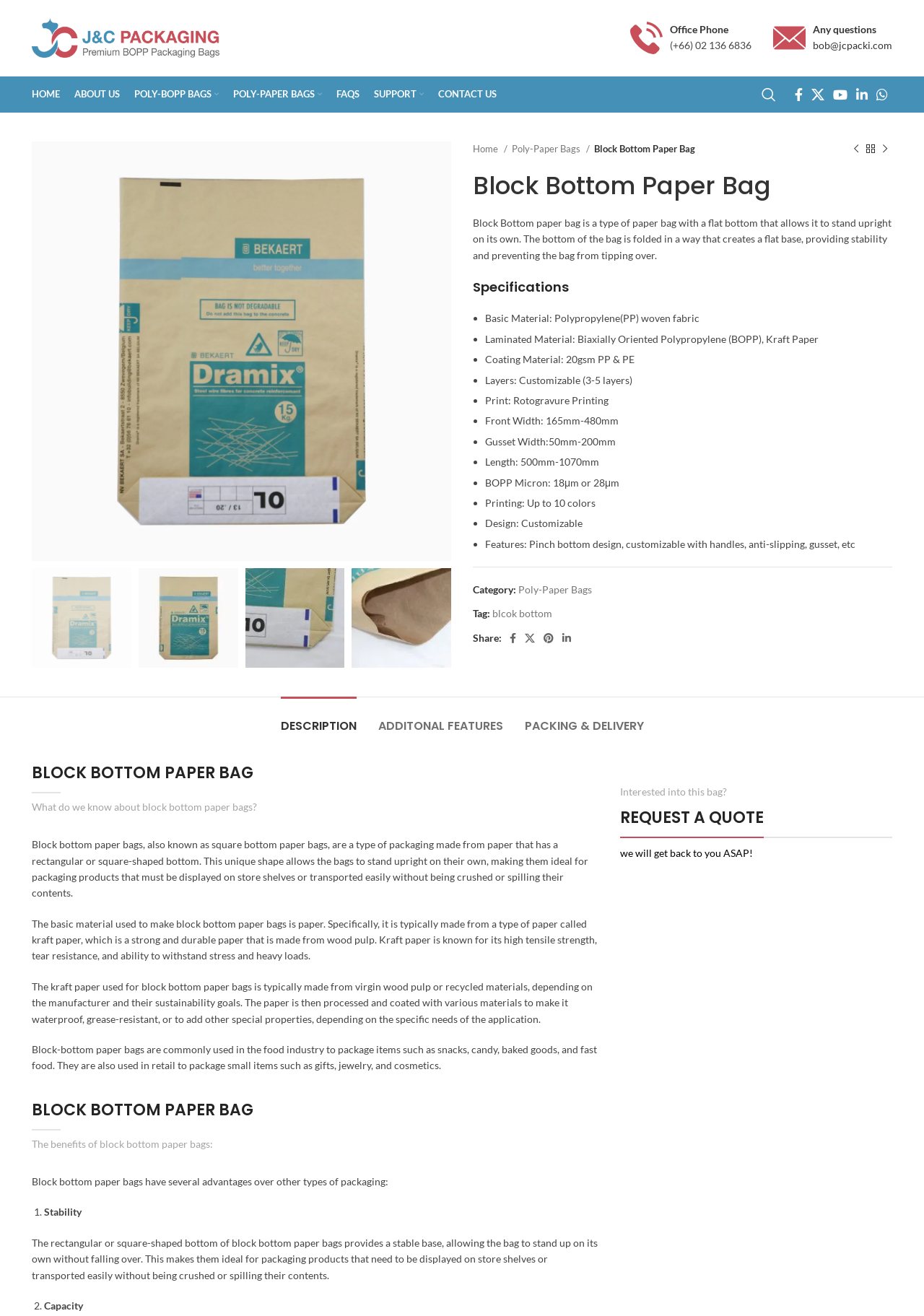How many colors can be printed on the bag?
Give a thorough and detailed response to the question.

The webpage provides a list of specifications for the bag, including the printing capabilities. According to this list, the bag can be printed with up to 10 colors.